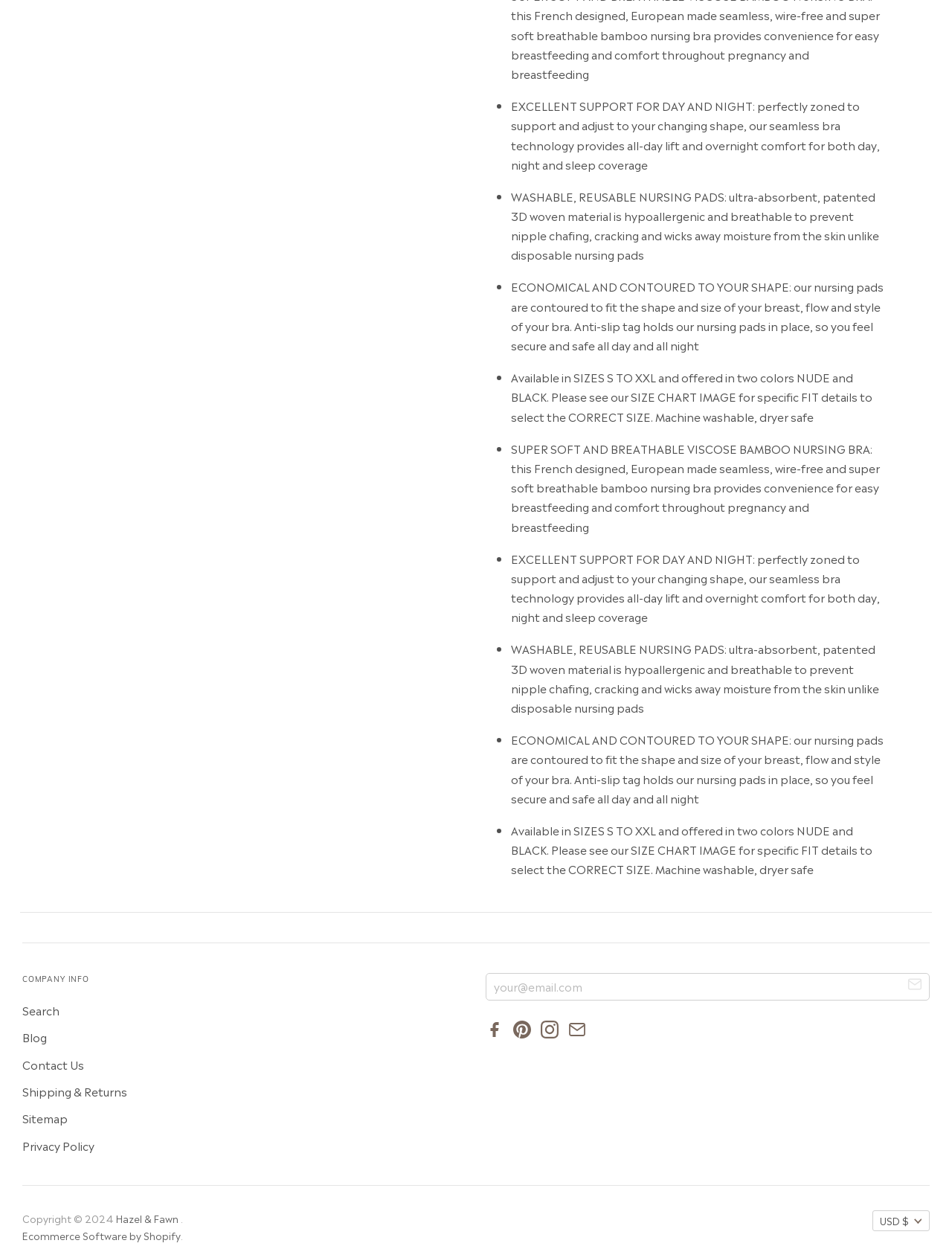Identify the bounding box coordinates of the section to be clicked to complete the task described by the following instruction: "Subscribe to the newsletter". The coordinates should be four float numbers between 0 and 1, formatted as [left, top, right, bottom].

[0.511, 0.78, 0.976, 0.801]